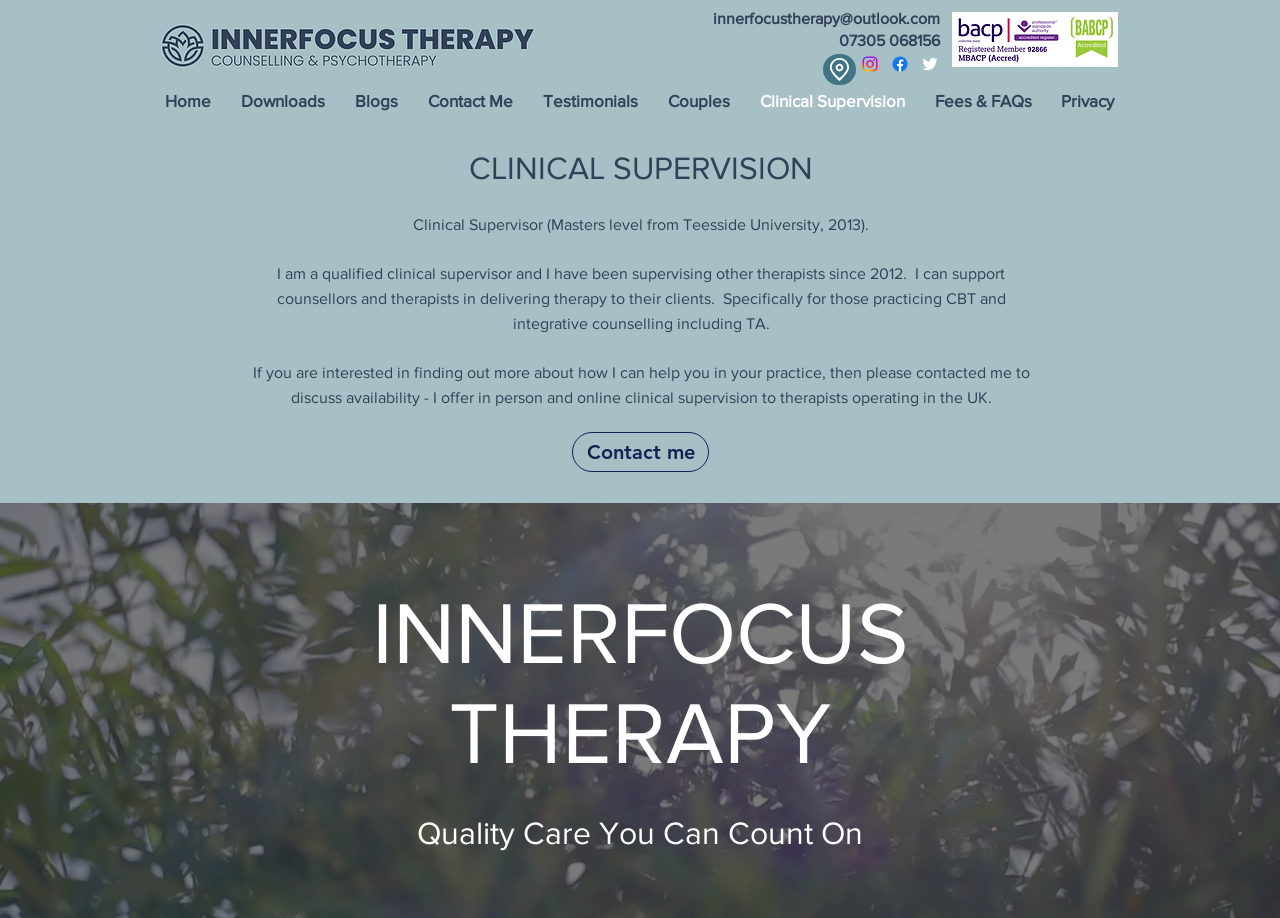Locate the bounding box of the user interface element based on this description: "Fees & FAQs".

[0.716, 0.092, 0.813, 0.126]